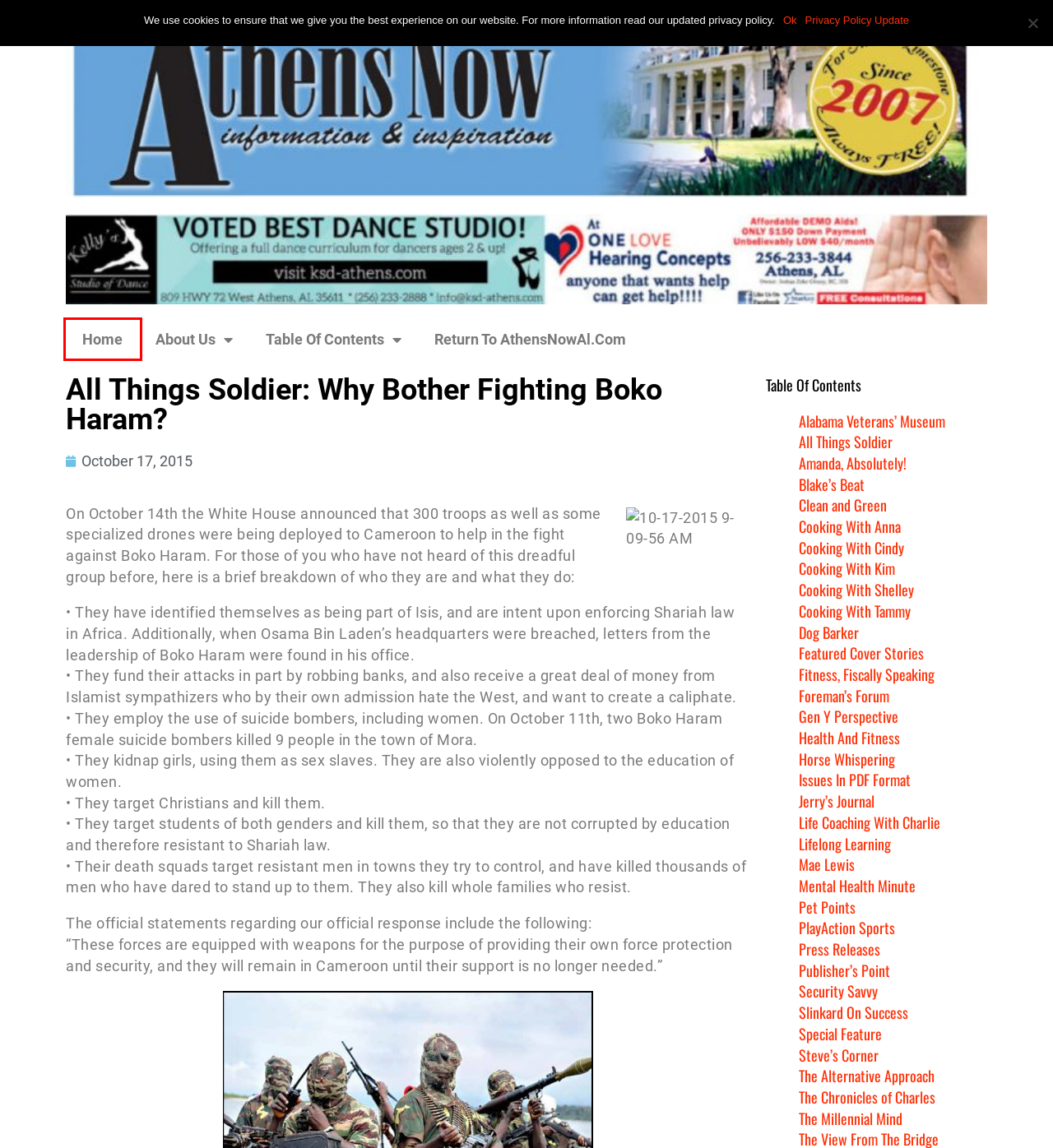You are given a screenshot depicting a webpage with a red bounding box around a UI element. Select the description that best corresponds to the new webpage after clicking the selected element. Here are the choices:
A. Athens Now Archives
B. Amanda, Absolutely! – Athens Now Archives
C. Mental Health Minute – Athens Now Archives
D. Press Releases – Athens Now Archives
E. Privacy Policy – Athens Now Archives
F. October 17, 2015 – Athens Now Archives
G. The Alternative Approach – Athens Now Archives
H. Chronicles of Charles – Athens Now Archives

A